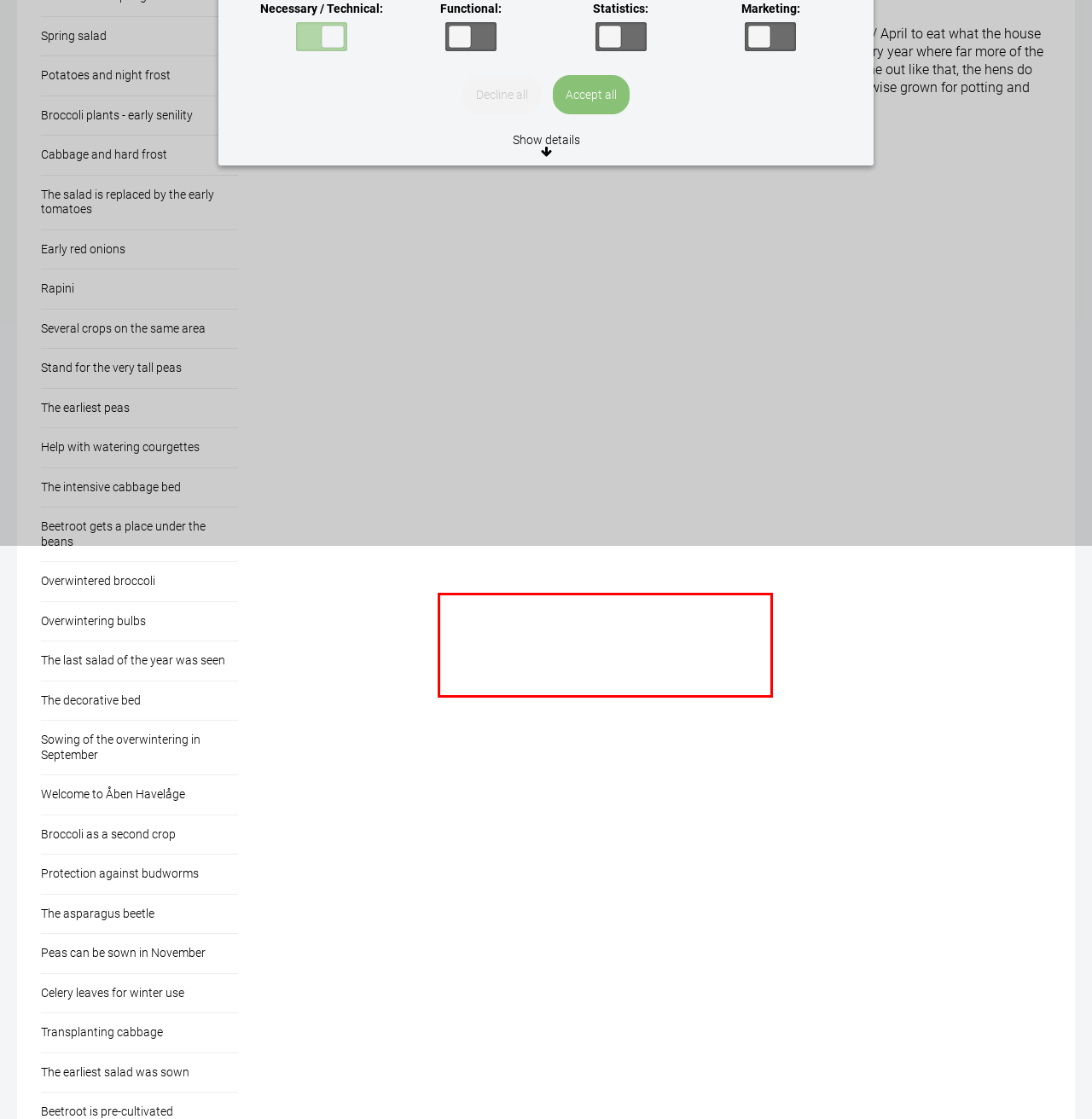You have a screenshot of a webpage, and there is a red bounding box around a UI element. Utilize OCR to extract the text within this red bounding box.

The cookie is used to store the guest's session ID. The ID is used here to extend how long the customer's basket is remembered by the server, which is longer than the normal guest session.